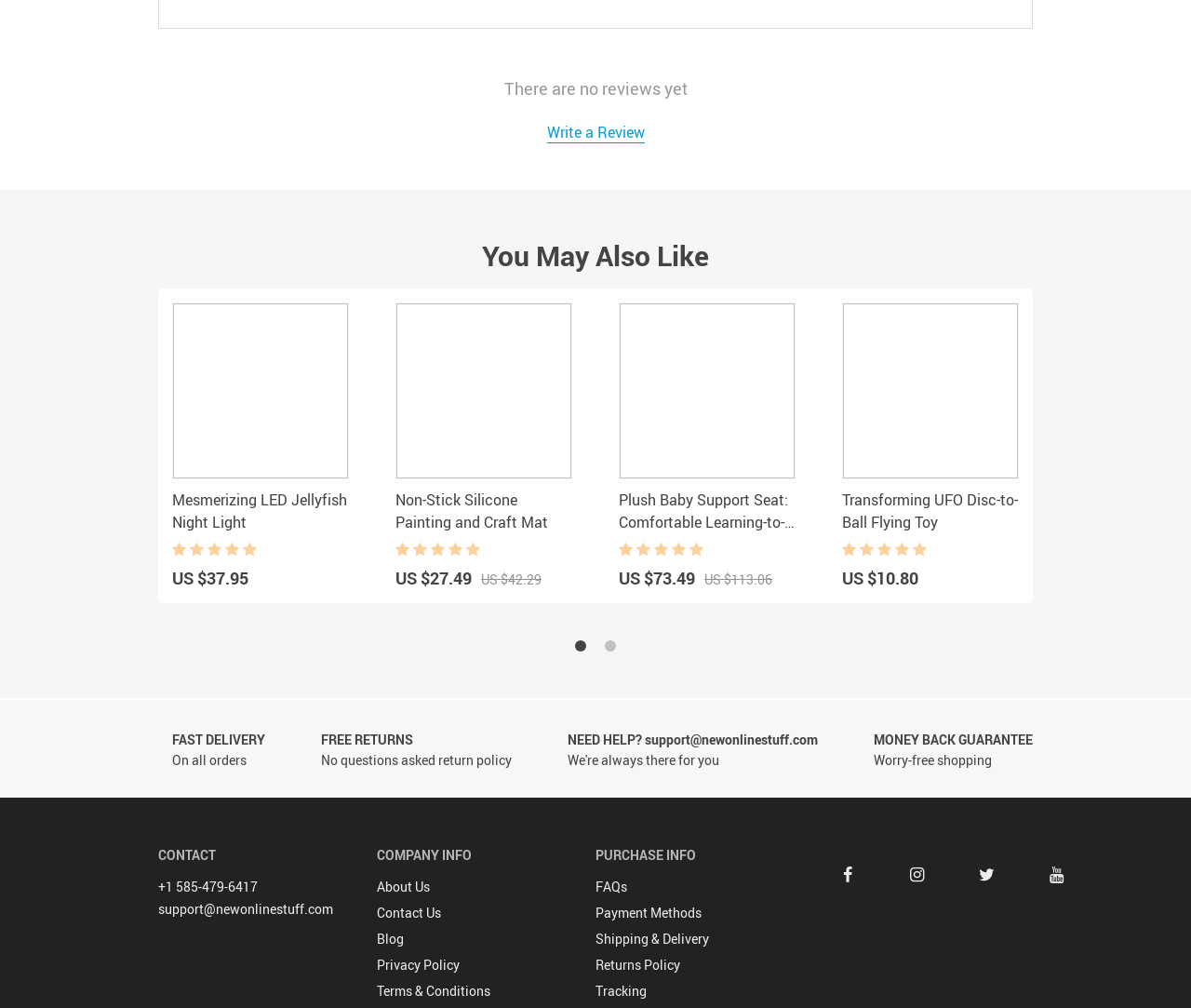Based on the image, please respond to the question with as much detail as possible:
How can I contact the company for help?

I found the contact information by looking at the heading 'CONTACT' and the links below it, and it says I can email them at support@newonlinestuff.com.